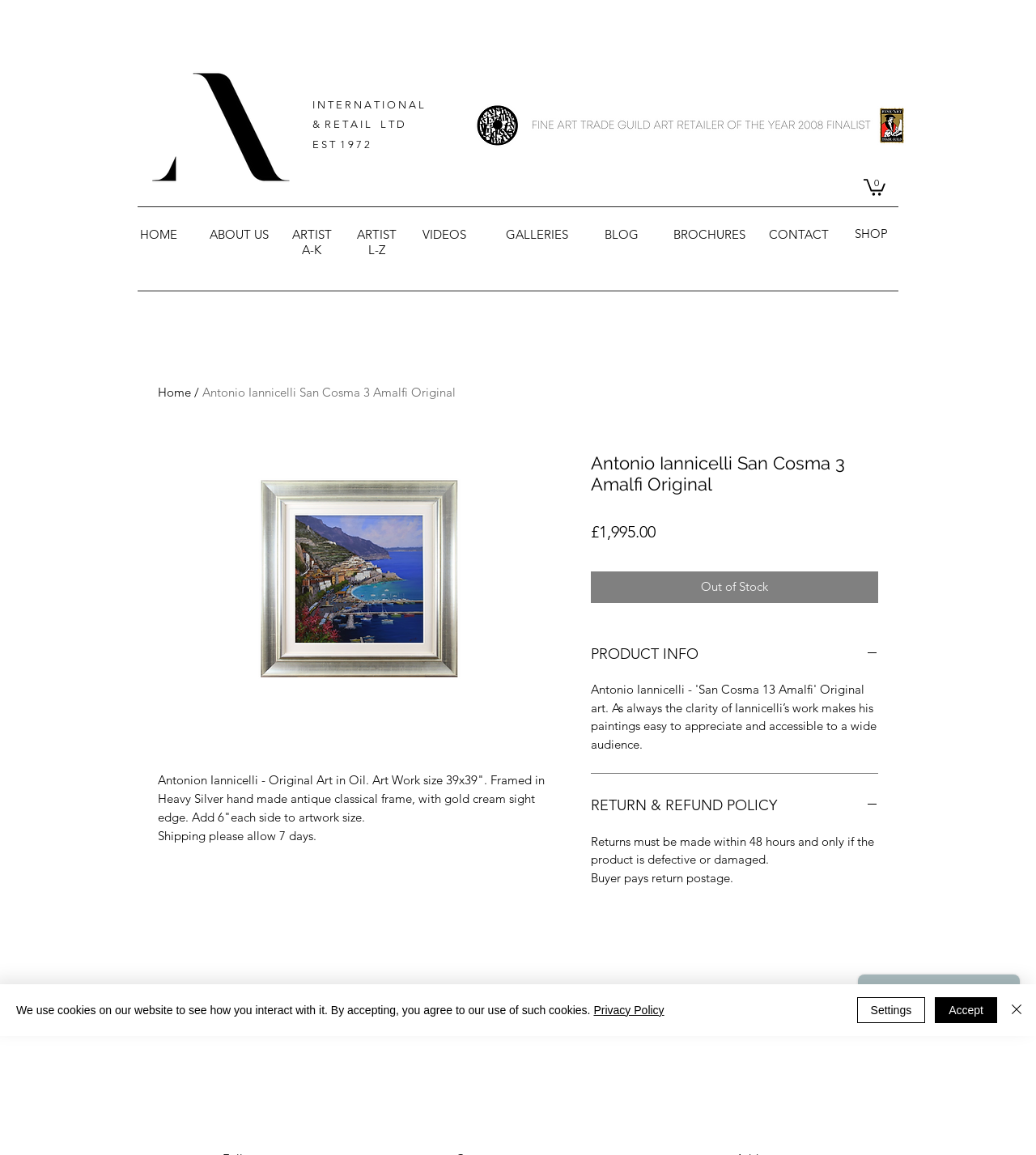Please determine the bounding box of the UI element that matches this description: PRODUCT INFO. The coordinates should be given as (top-left x, top-left y, bottom-right x, bottom-right y), with all values between 0 and 1.

[0.57, 0.555, 0.848, 0.577]